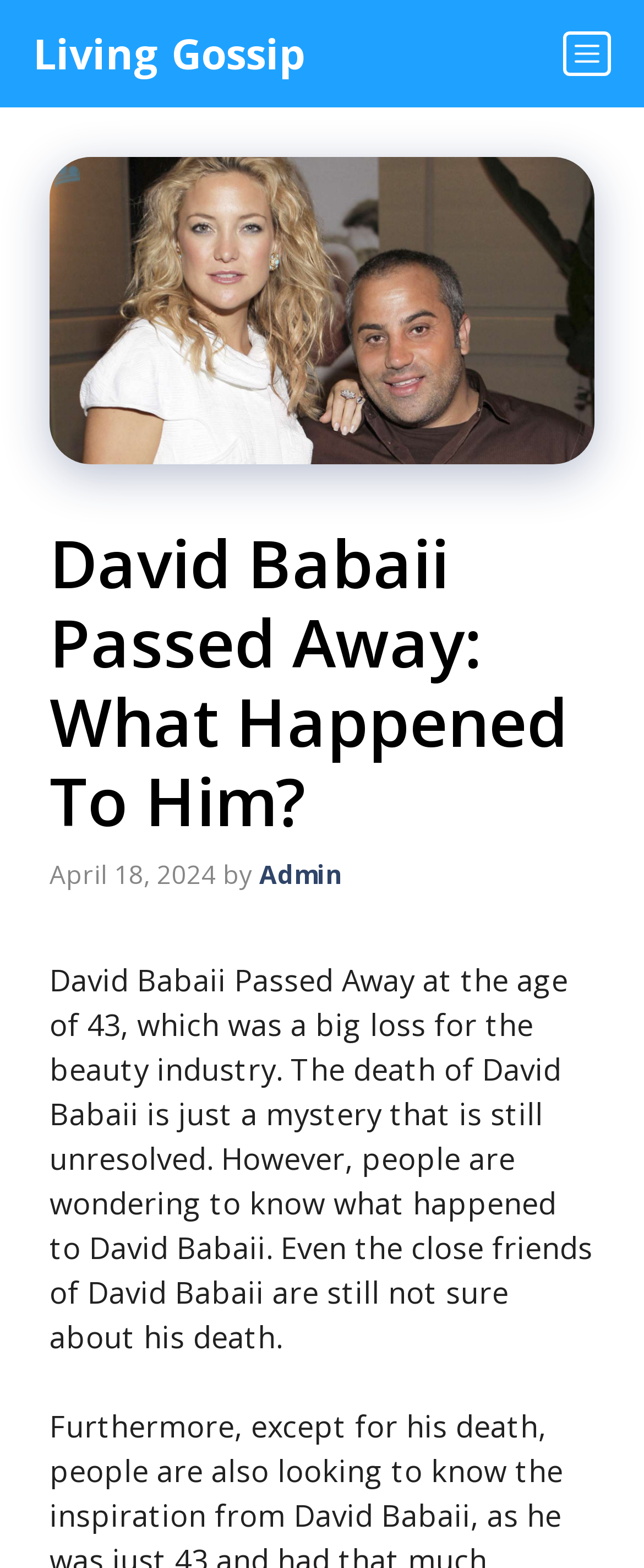What is the profession of David Babaii?
Using the image, provide a concise answer in one word or a short phrase.

Makeup artist and hair stylist